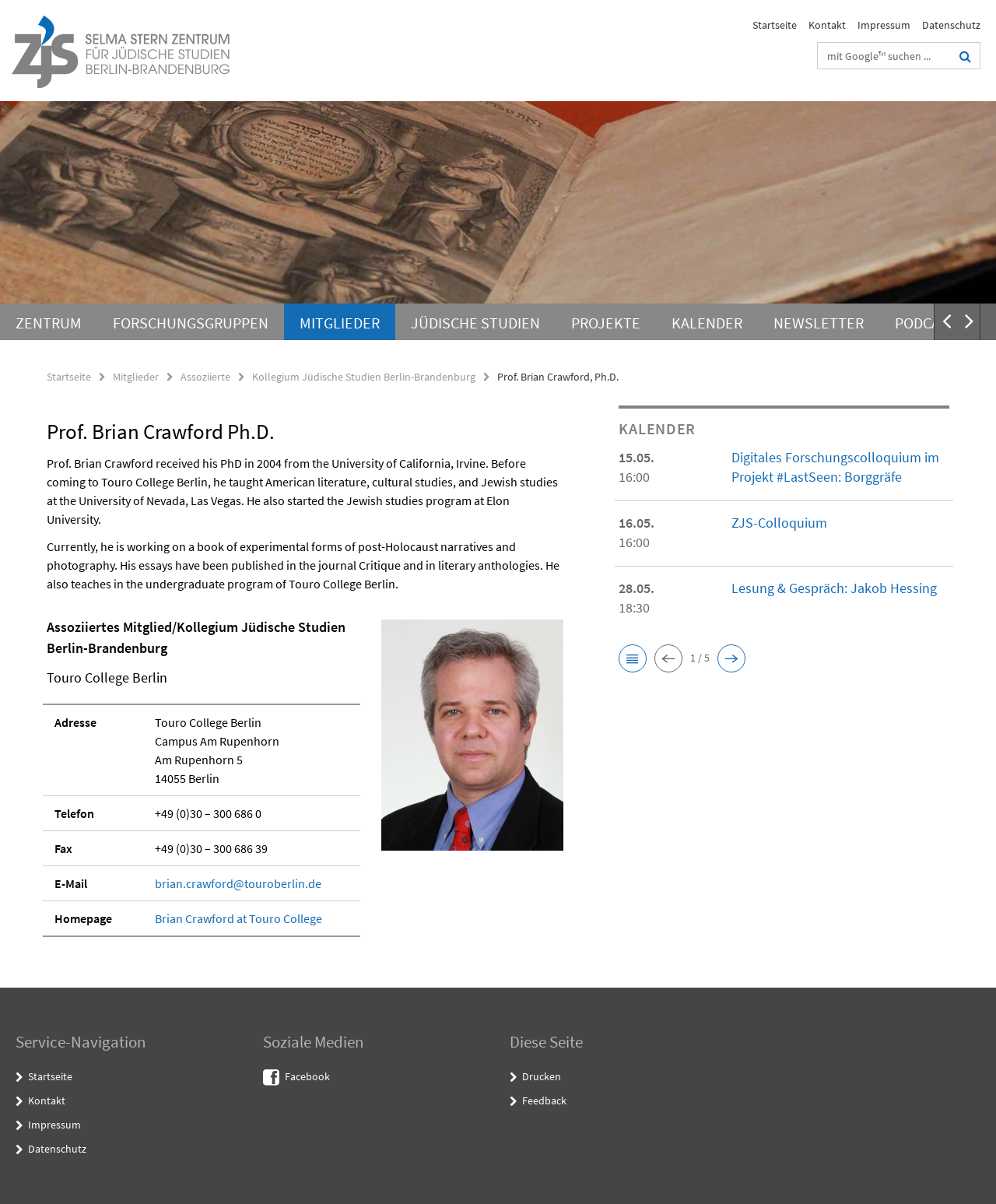Locate the bounding box of the UI element defined by this description: "Kollegium Jüdische Studien Berlin-Brandenburg". The coordinates should be given as four float numbers between 0 and 1, formatted as [left, top, right, bottom].

[0.253, 0.307, 0.477, 0.319]